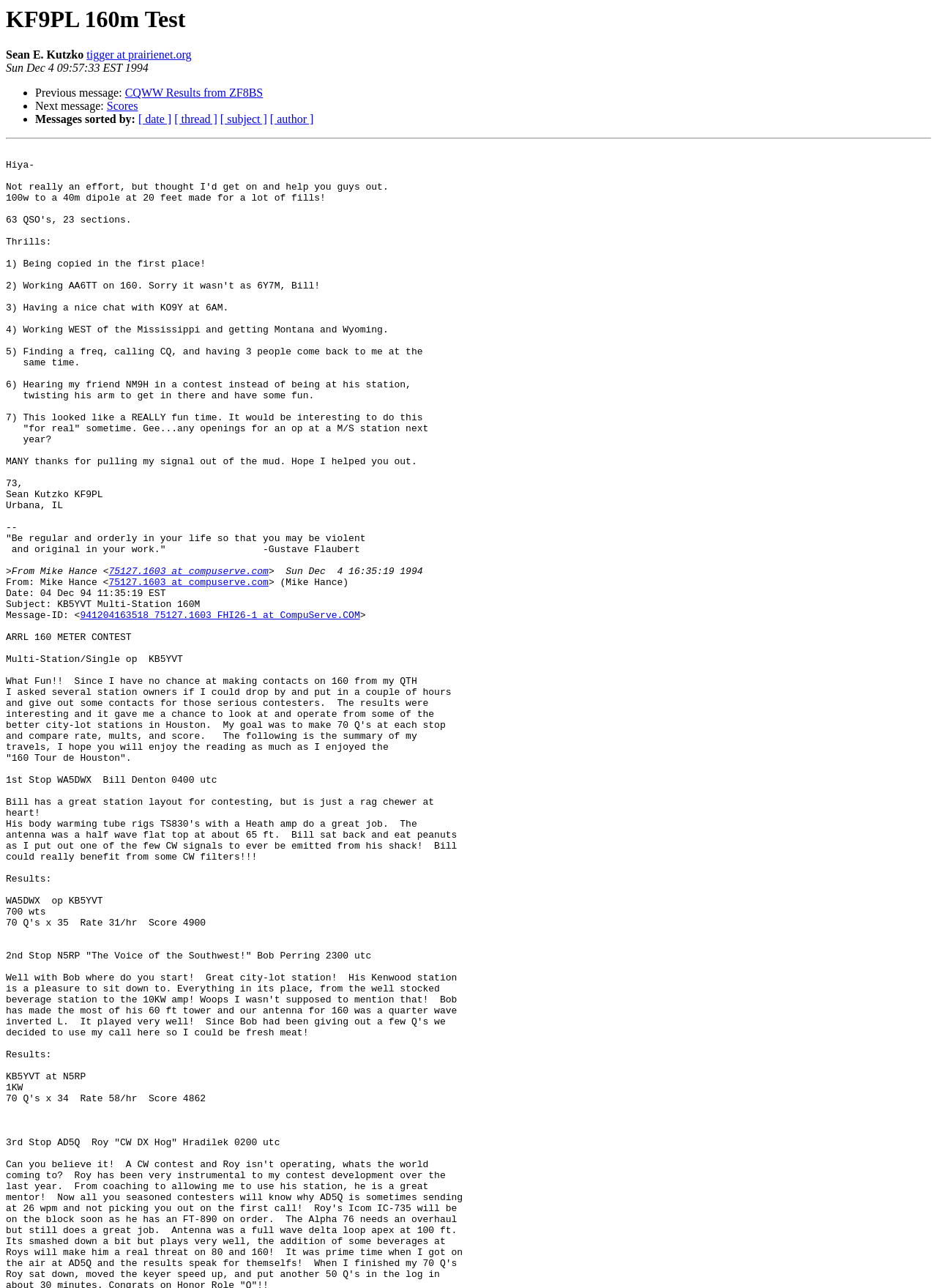Specify the bounding box coordinates of the area to click in order to follow the given instruction: "Click on the link to sort messages by date."

[0.148, 0.088, 0.183, 0.097]